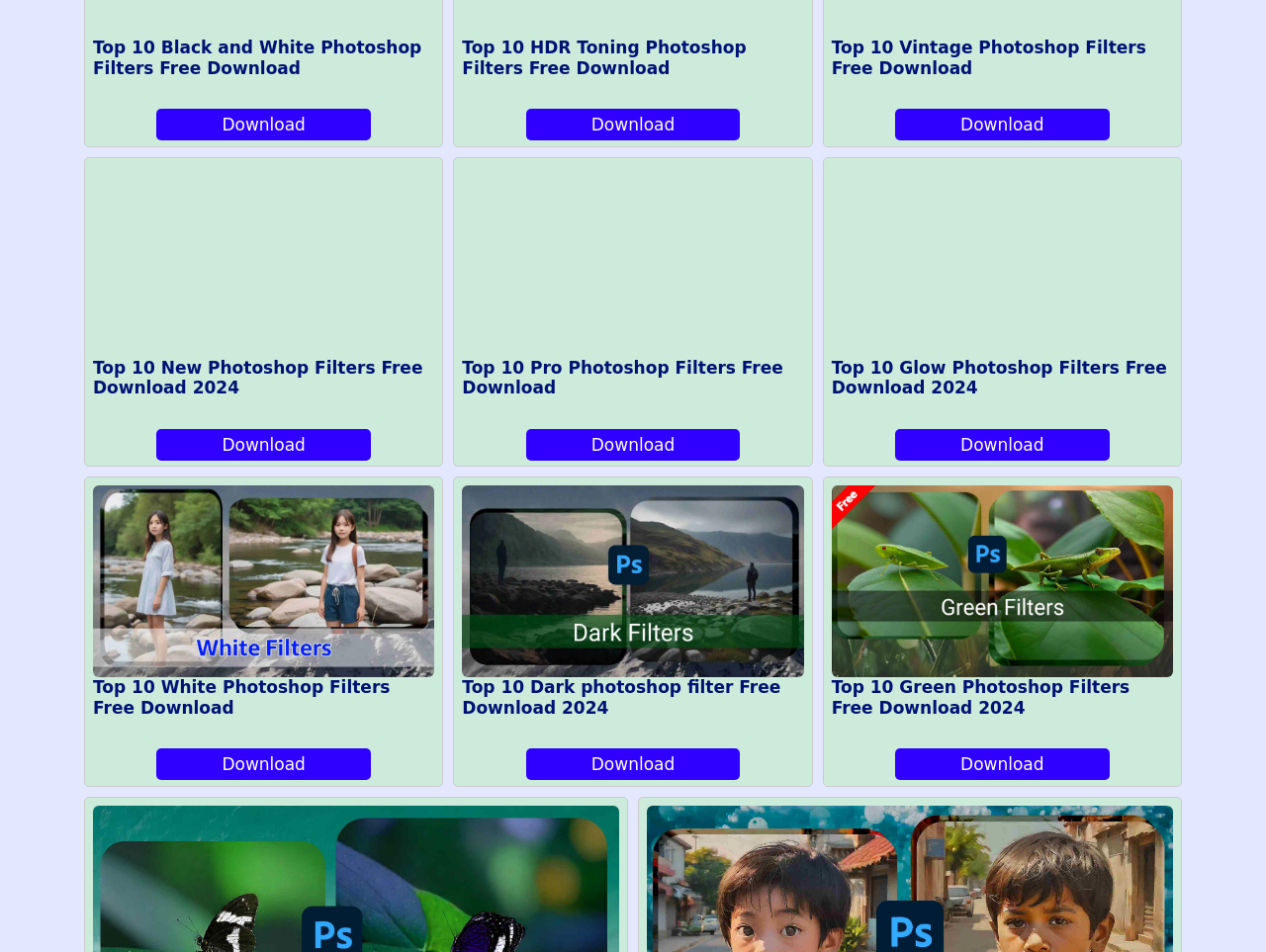Determine the bounding box coordinates of the region that needs to be clicked to achieve the task: "Download Top 10 Black and White Photoshop Filters".

[0.124, 0.114, 0.293, 0.147]